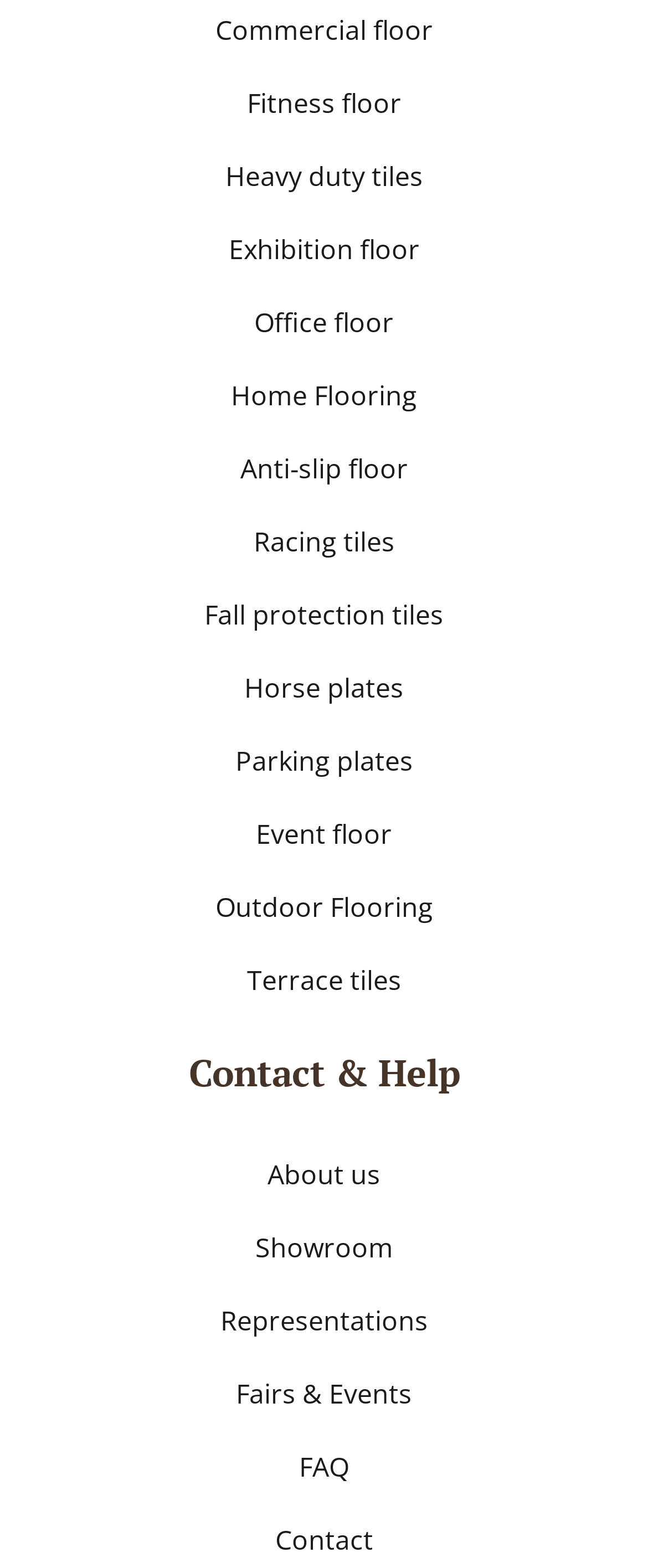Identify the bounding box coordinates for the element you need to click to achieve the following task: "View related posts". Provide the bounding box coordinates as four float numbers between 0 and 1, in the form [left, top, right, bottom].

None